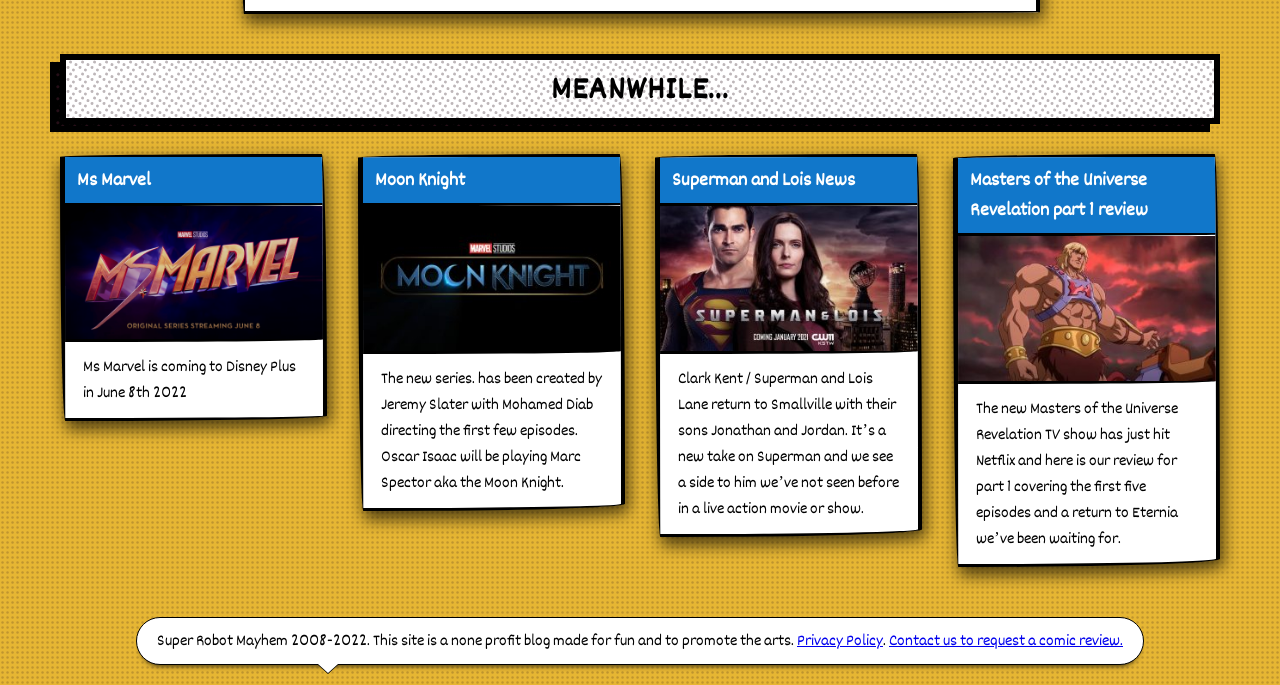Provide a one-word or brief phrase answer to the question:
How many headings are on the webpage?

5